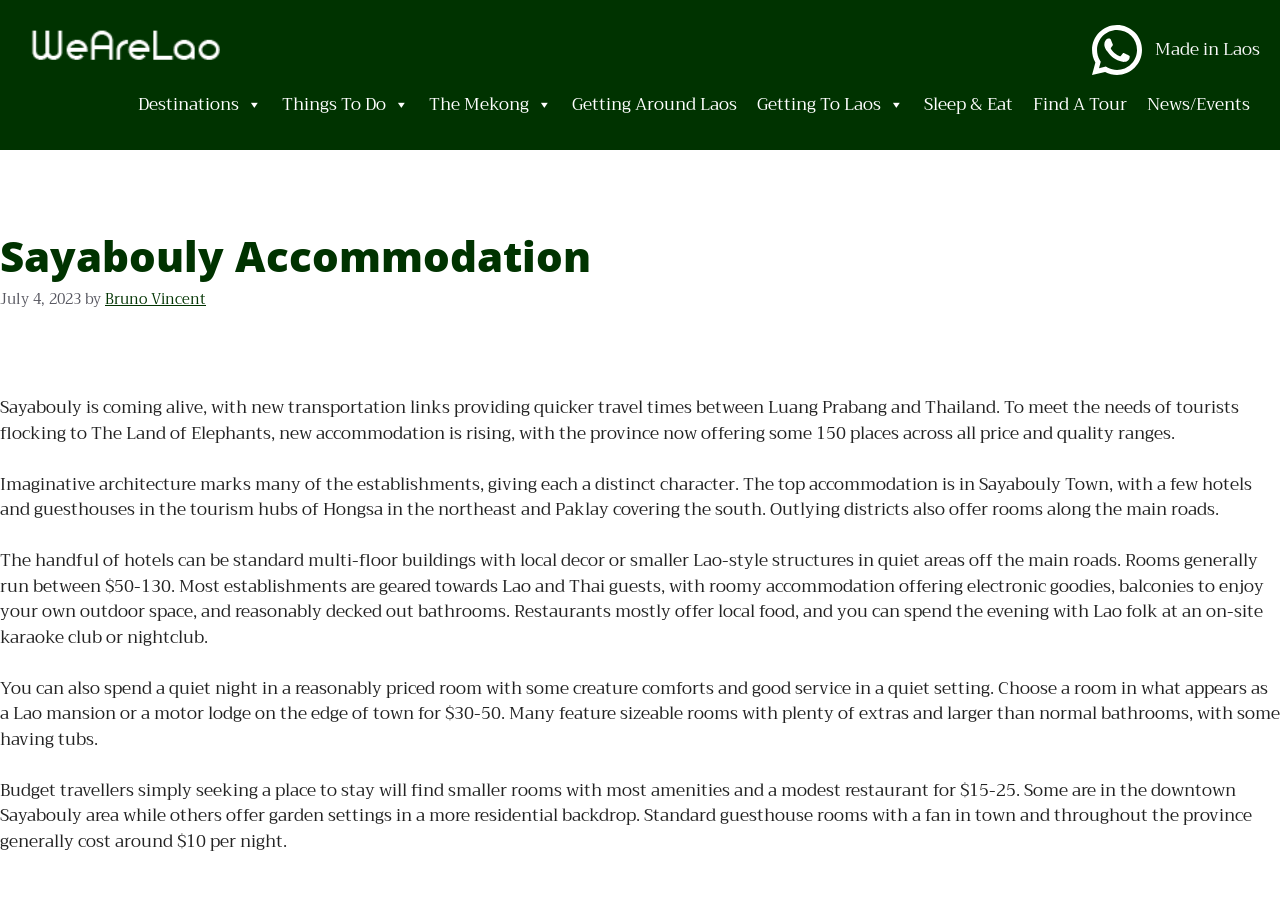Use a single word or phrase to answer the question: What is the date of the article about Sayabouly accommodation?

July 4, 2023